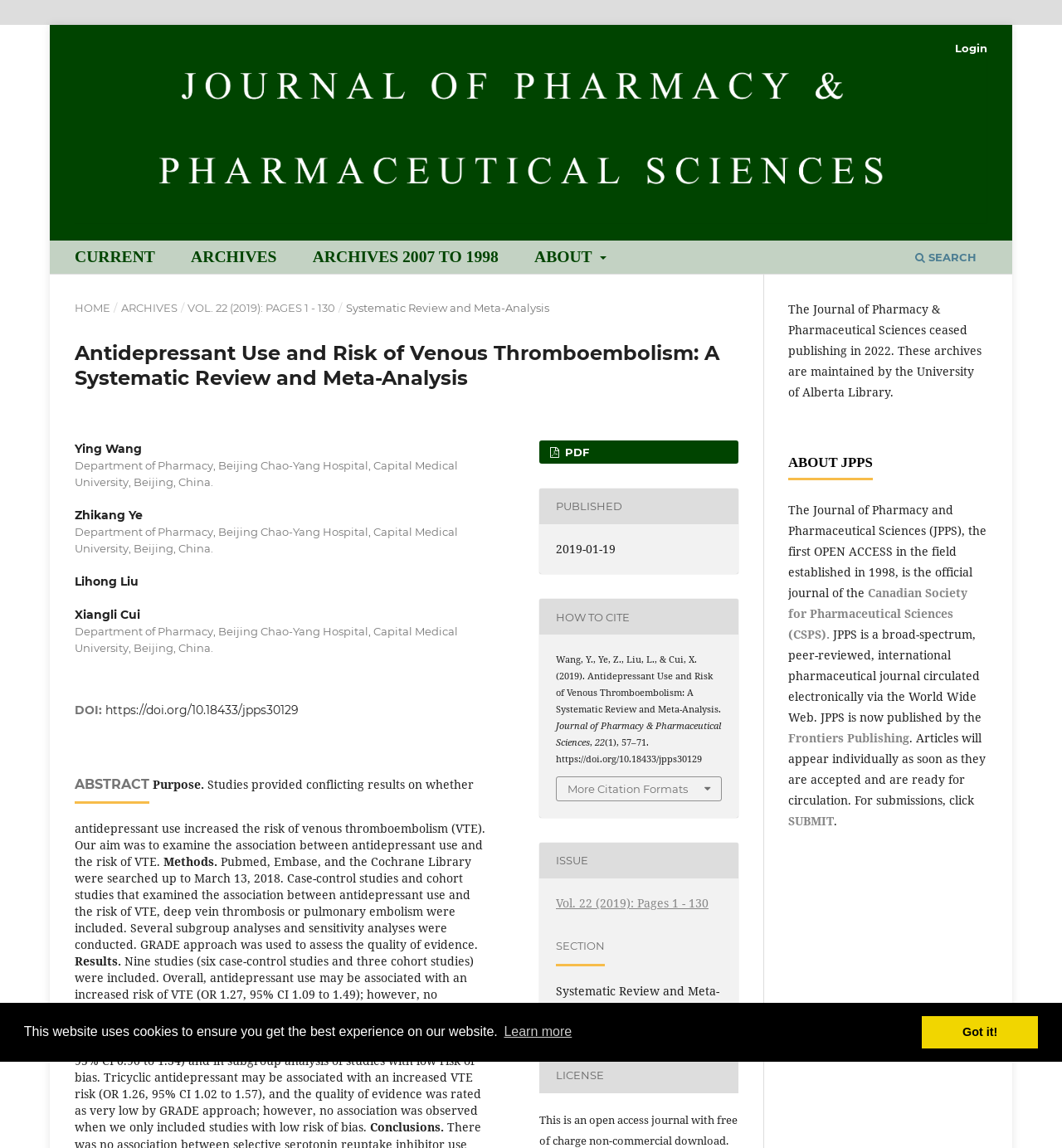Can you specify the bounding box coordinates for the region that should be clicked to fulfill this instruction: "submit a new article".

[0.742, 0.708, 0.785, 0.722]